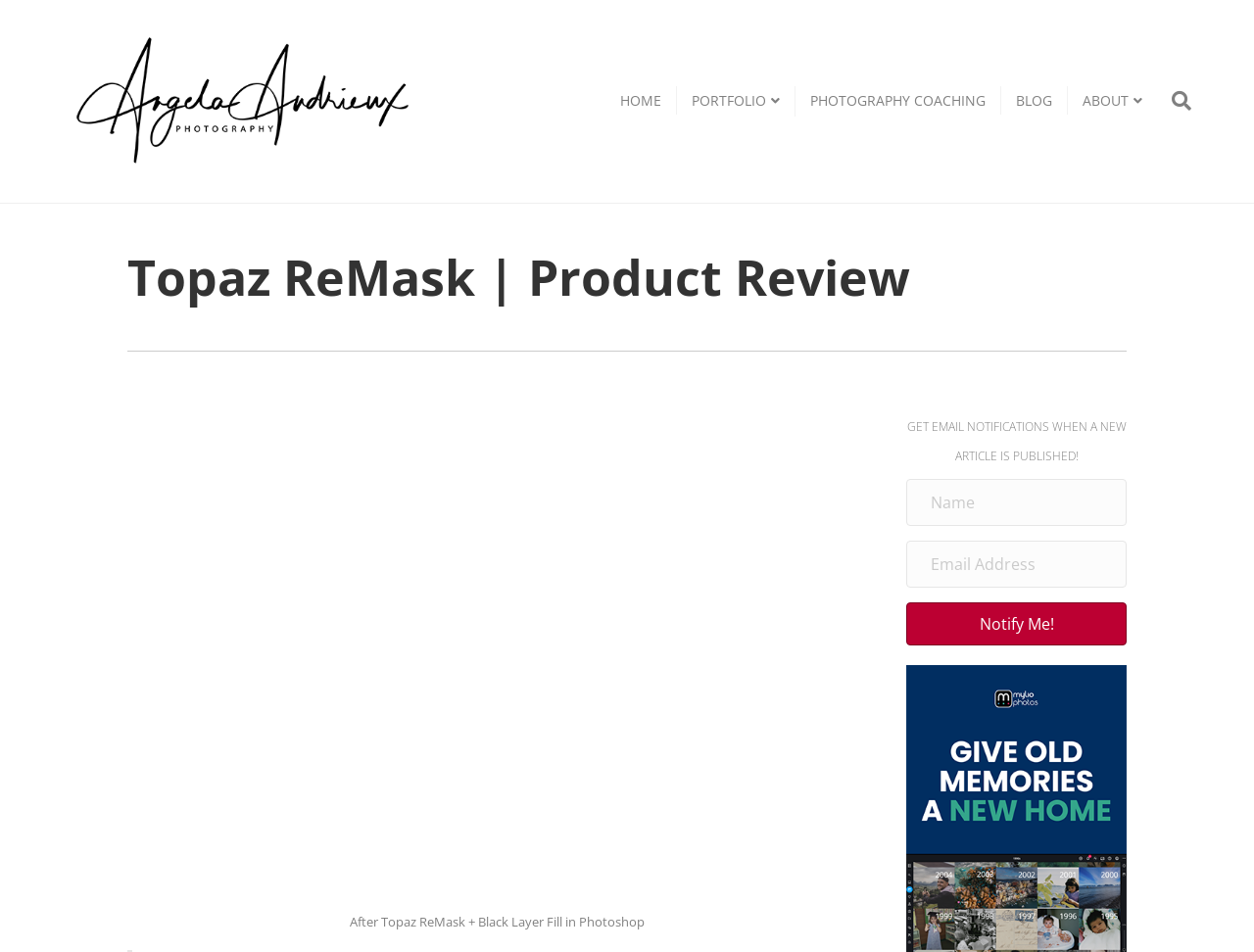Identify the bounding box of the HTML element described here: "BLOG". Provide the coordinates as four float numbers between 0 and 1: [left, top, right, bottom].

[0.798, 0.09, 0.852, 0.121]